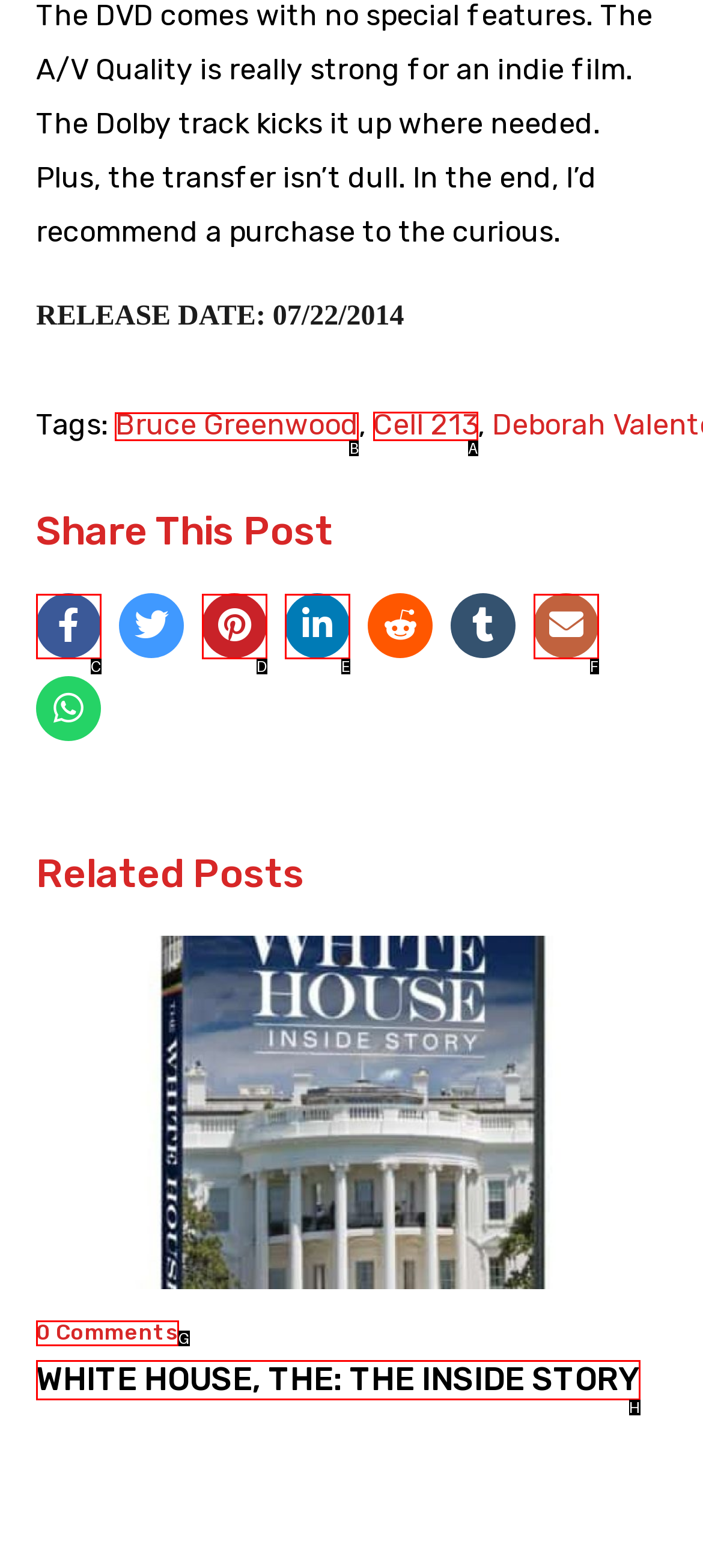Select the correct UI element to complete the task: Visit Bruce Greenwood's page
Please provide the letter of the chosen option.

B